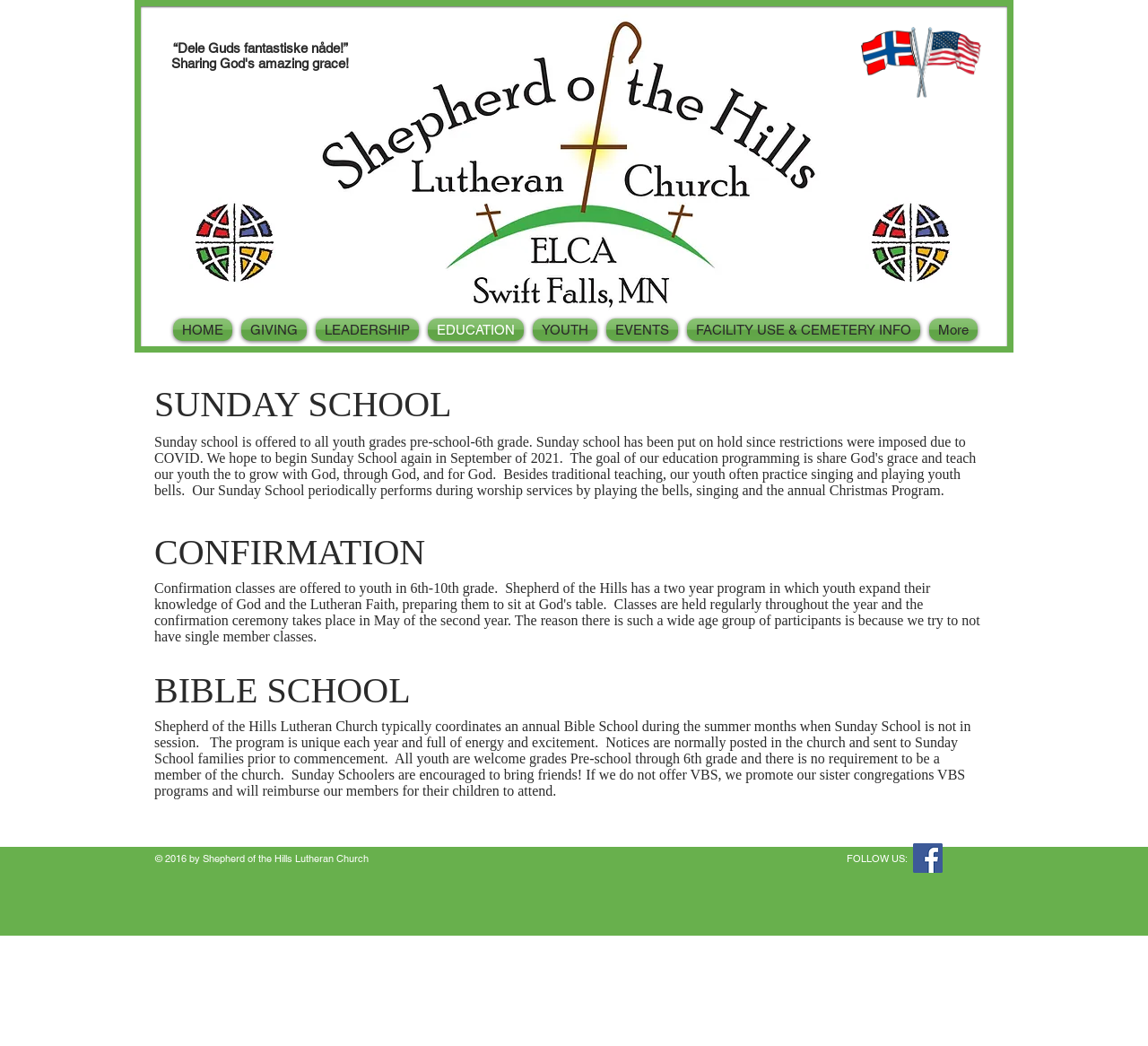Is there a social media link?
Refer to the screenshot and deliver a thorough answer to the question presented.

I found a 'Social Bar' list element, which contains a link to Facebook, indicated by the 'Facebook Social Icon' image. This suggests that the church has a social media presence.